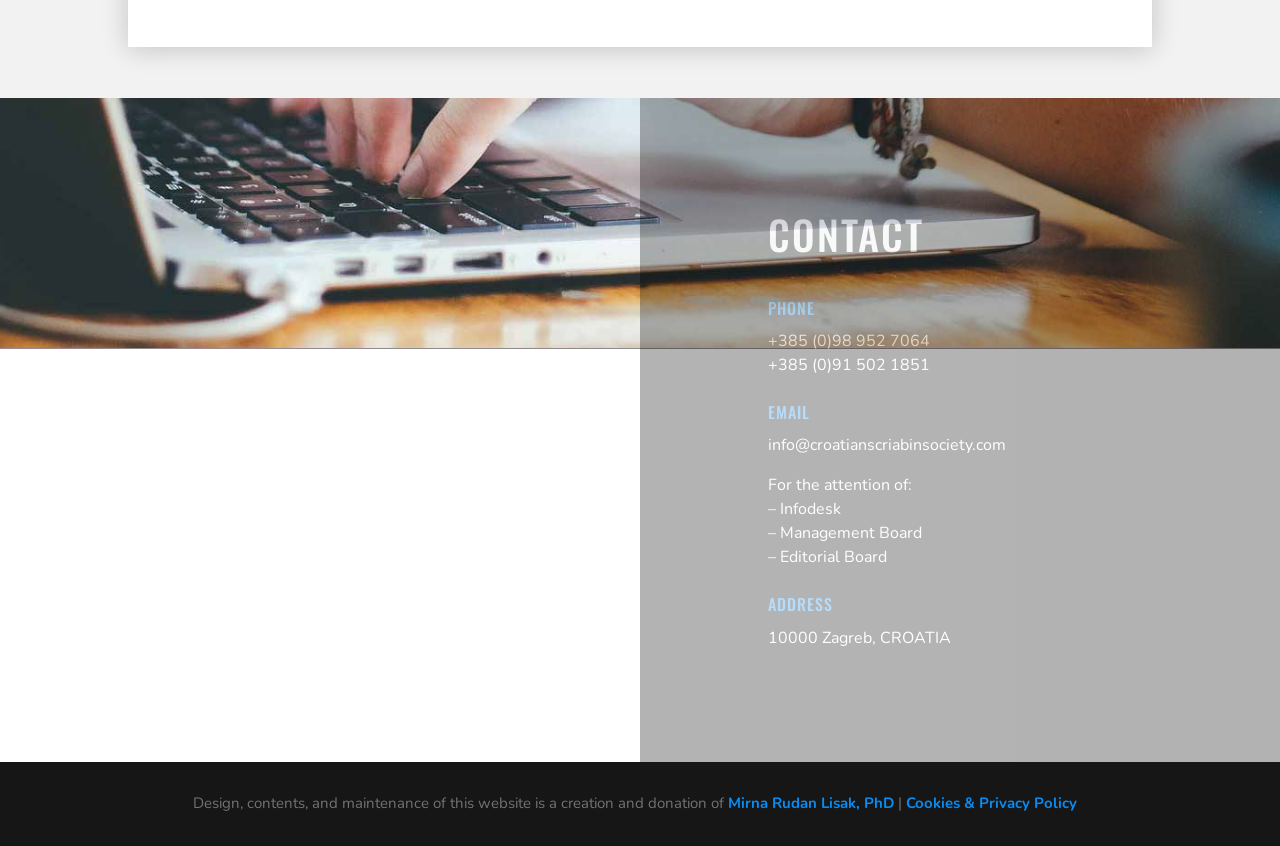Who designed and maintained this website?
Please answer the question with a detailed response using the information from the screenshot.

At the bottom of the webpage, there is a note stating 'Design, contents, and maintenance of this website is a creation and donation of Mirna Rudan Lisak, PhD'.